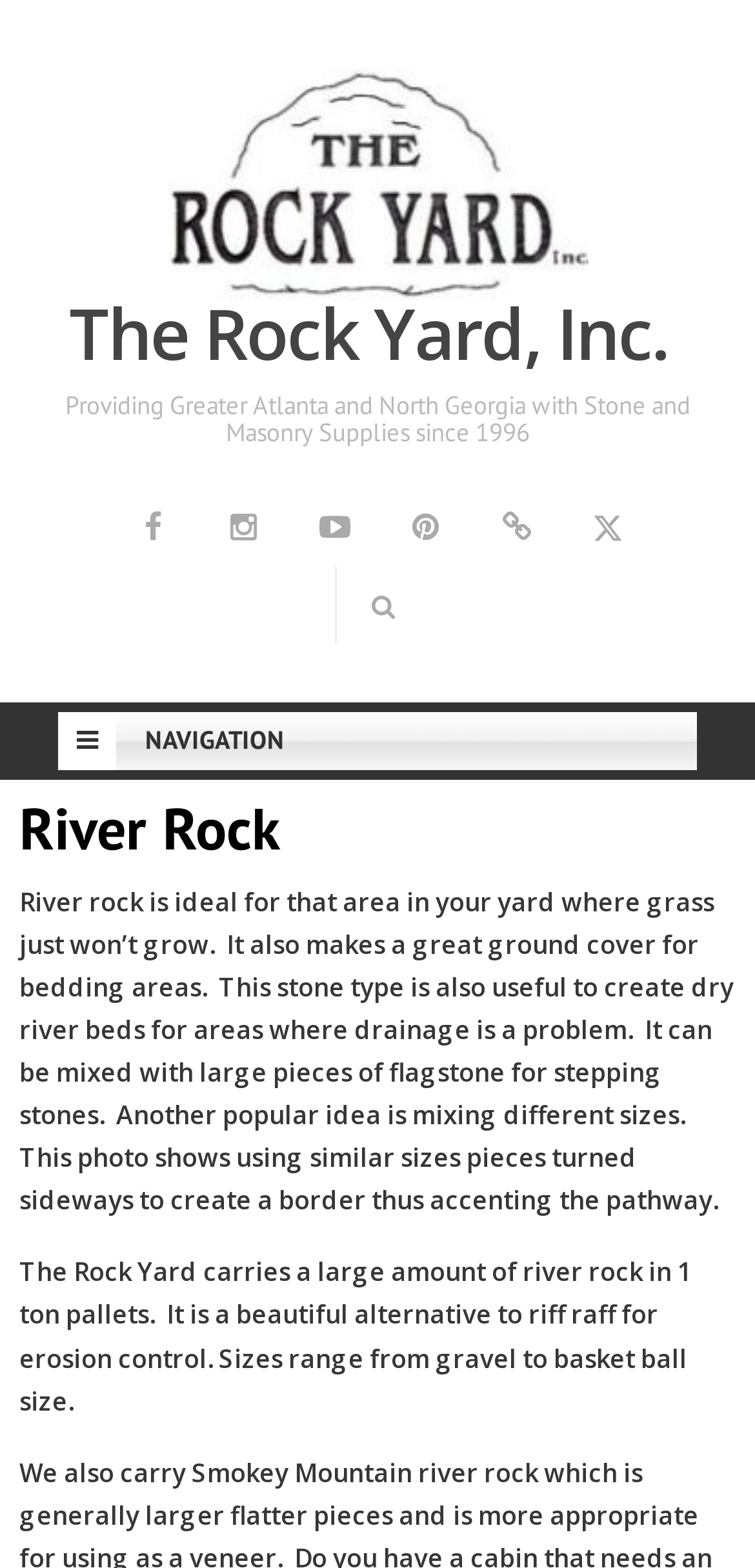Provide the bounding box coordinates of the area you need to click to execute the following instruction: "View product details of 'The Rock Legend 77 Mick Jagger Thank You For The Memories Signatures Shirt'".

None